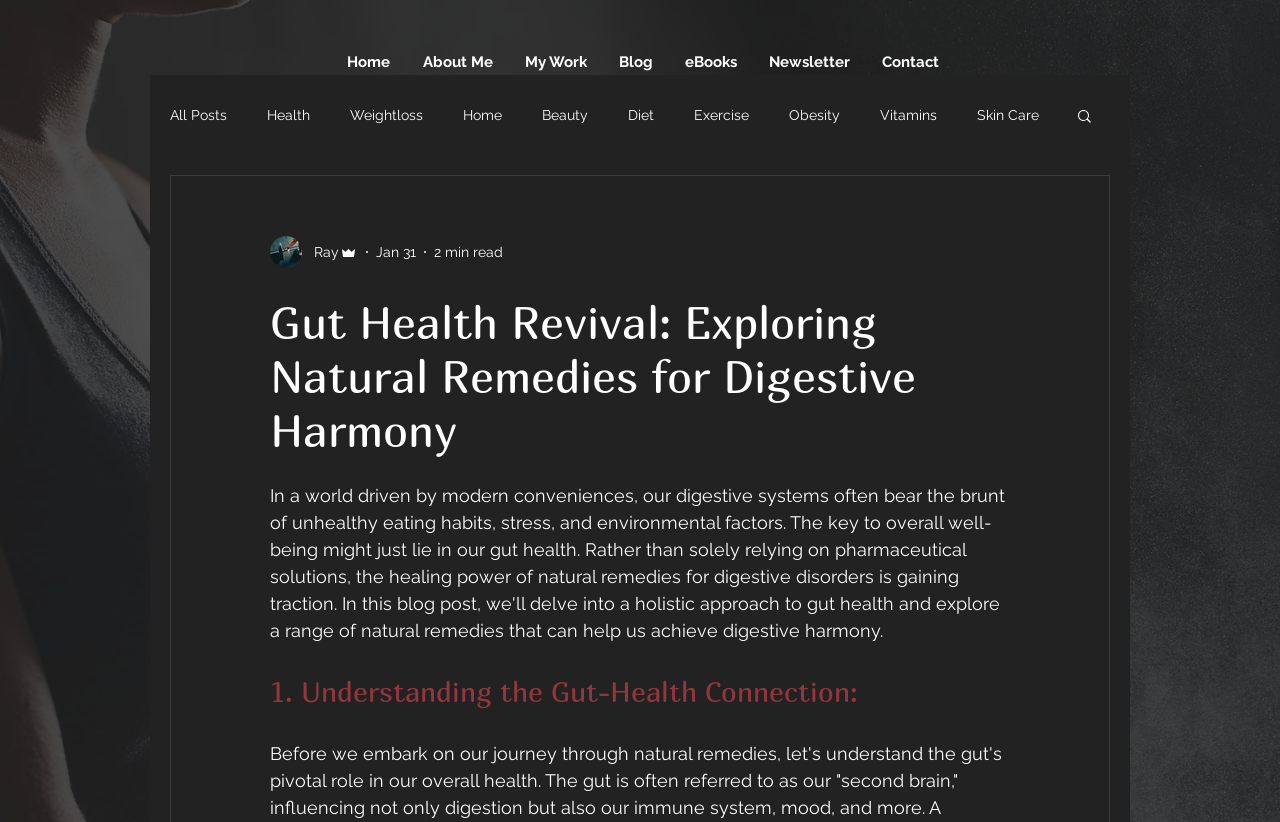How many categories are available in the blog navigation?
Based on the screenshot, answer the question with a single word or phrase.

18